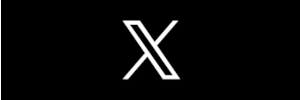Detail every aspect of the image in your caption.

The image features the logo of "X," a platform known for social media and networking. The logo is characterized by a minimalist design, showcasing a bold letter "X" in white against a stark black background. This contemporary branding reflects the platform's emphasis on modern communication and connection. The simplicity of the logo emphasizes clarity and recognition, making it a distinct symbol within the digital landscape. As a prominent entity in online interactions, "X" aims to facilitate engagement and dialogue among its users.